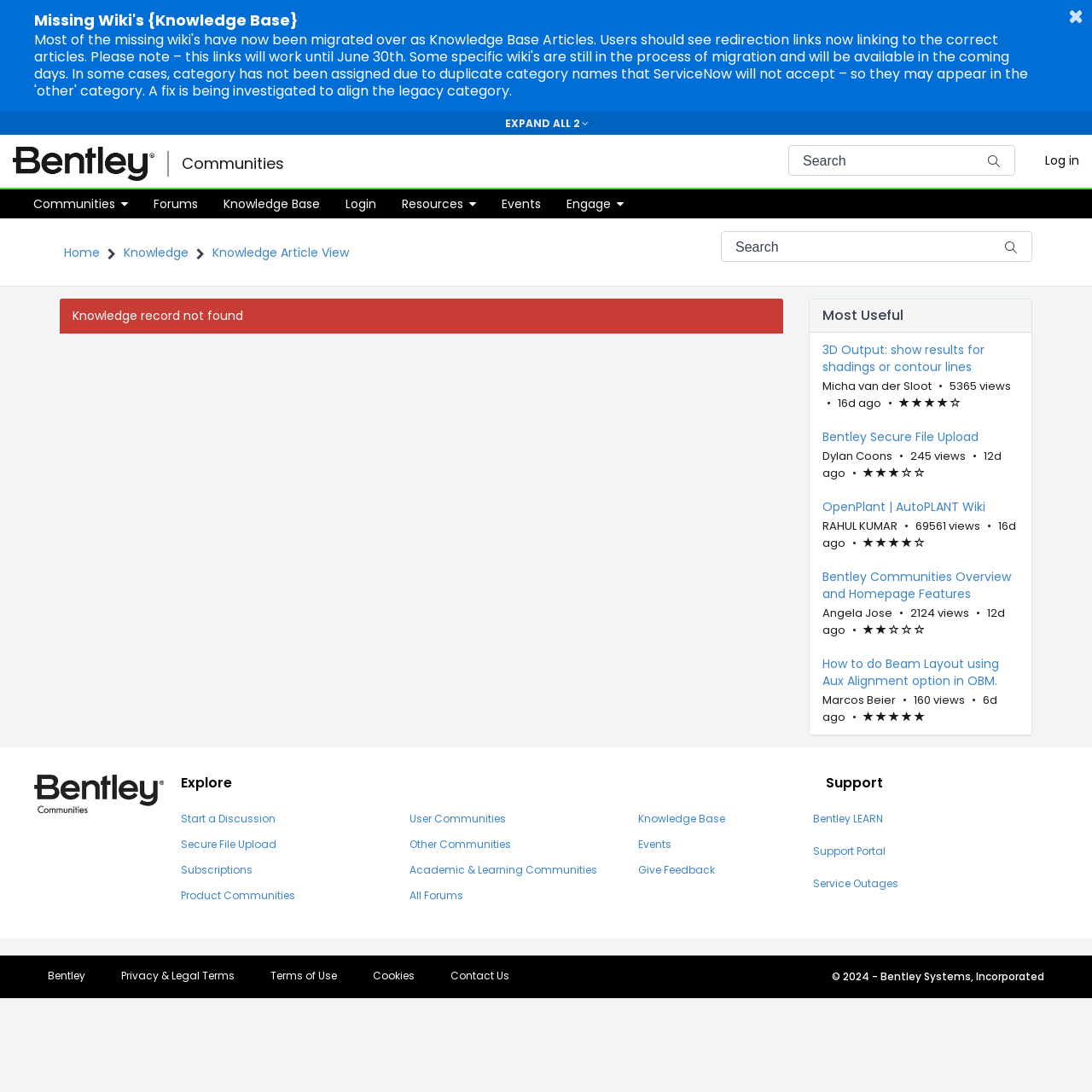Please predict the bounding box coordinates of the element's region where a click is necessary to complete the following instruction: "search for something". The coordinates should be represented by four float numbers between 0 and 1, i.e., [left, top, right, bottom].

[0.722, 0.133, 0.93, 0.161]